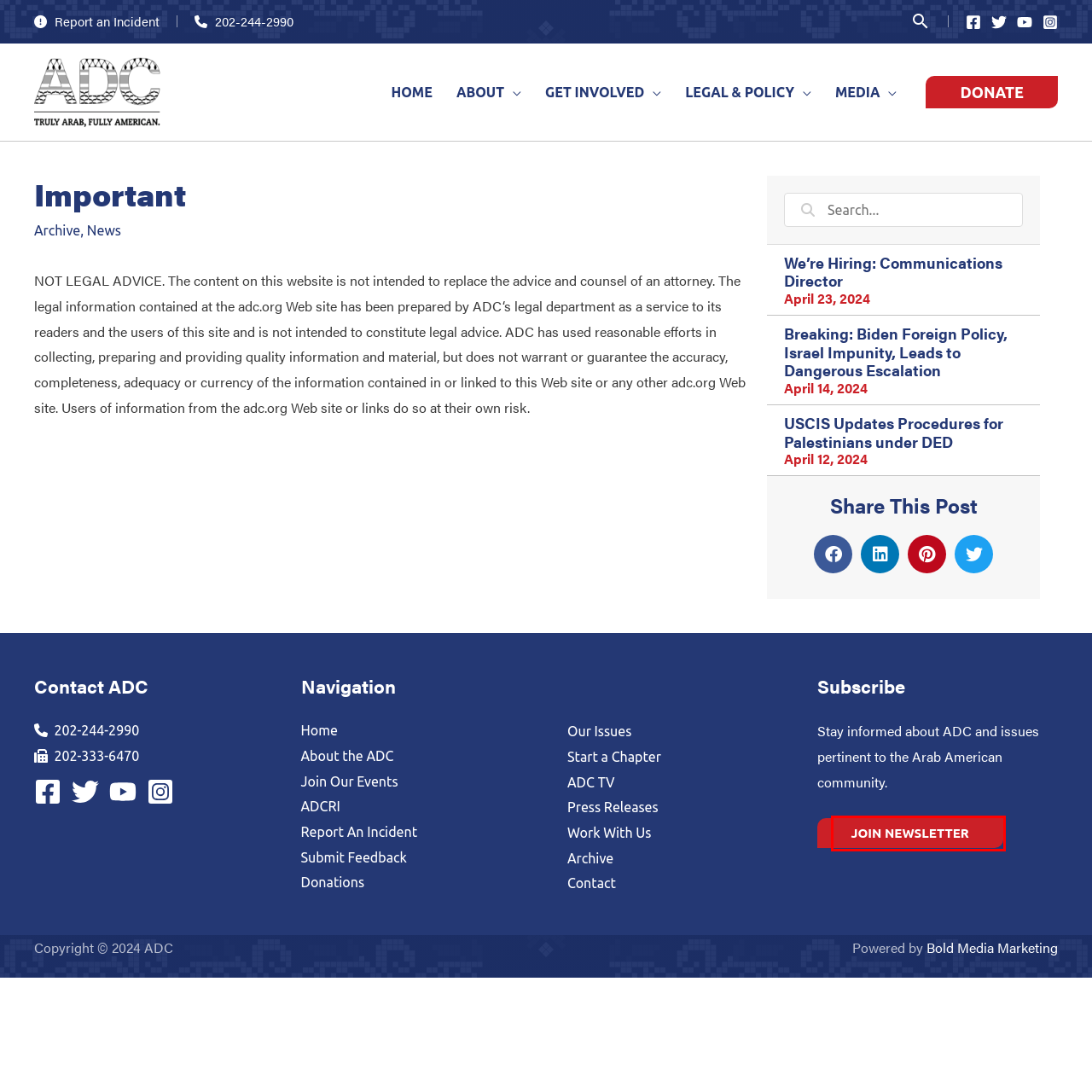Look at the given screenshot of a webpage with a red rectangle bounding box around a UI element. Pick the description that best matches the new webpage after clicking the element highlighted. The descriptions are:
A. Support ADC Today!
B. Marketing Agency in Livonia, MI | Website Design | SEO & PPC
C. Our Issues - ADC
D. Subscribe to the ADC Newsletter
E. News - ADC
F. Arab American Anti-Discrimination Committee - ADC
G. ADC TV - ADC
H. Join Our Events - ADC

D